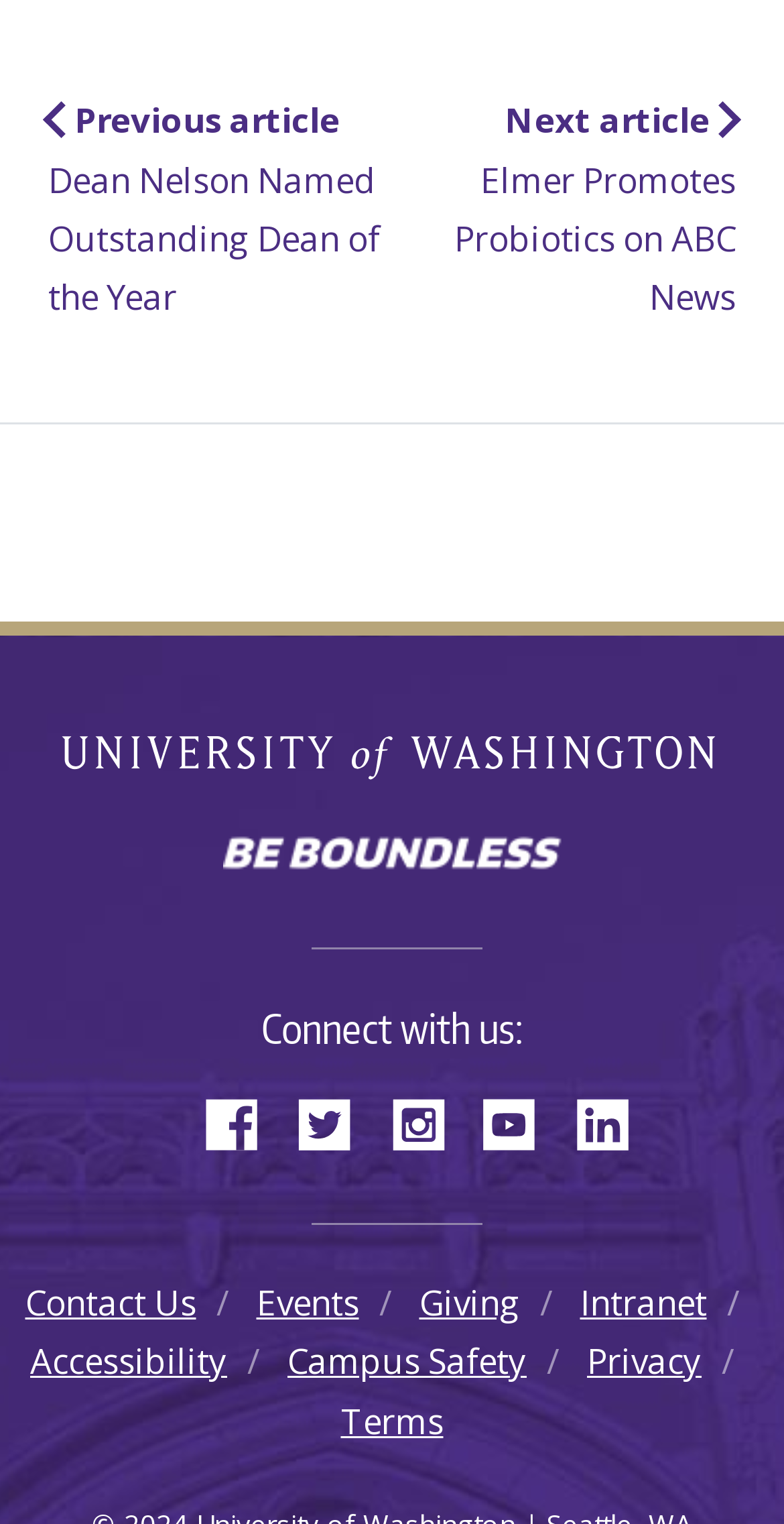Please locate the bounding box coordinates of the element that should be clicked to achieve the given instruction: "Connect with us on Facebook".

[0.262, 0.705, 0.369, 0.765]